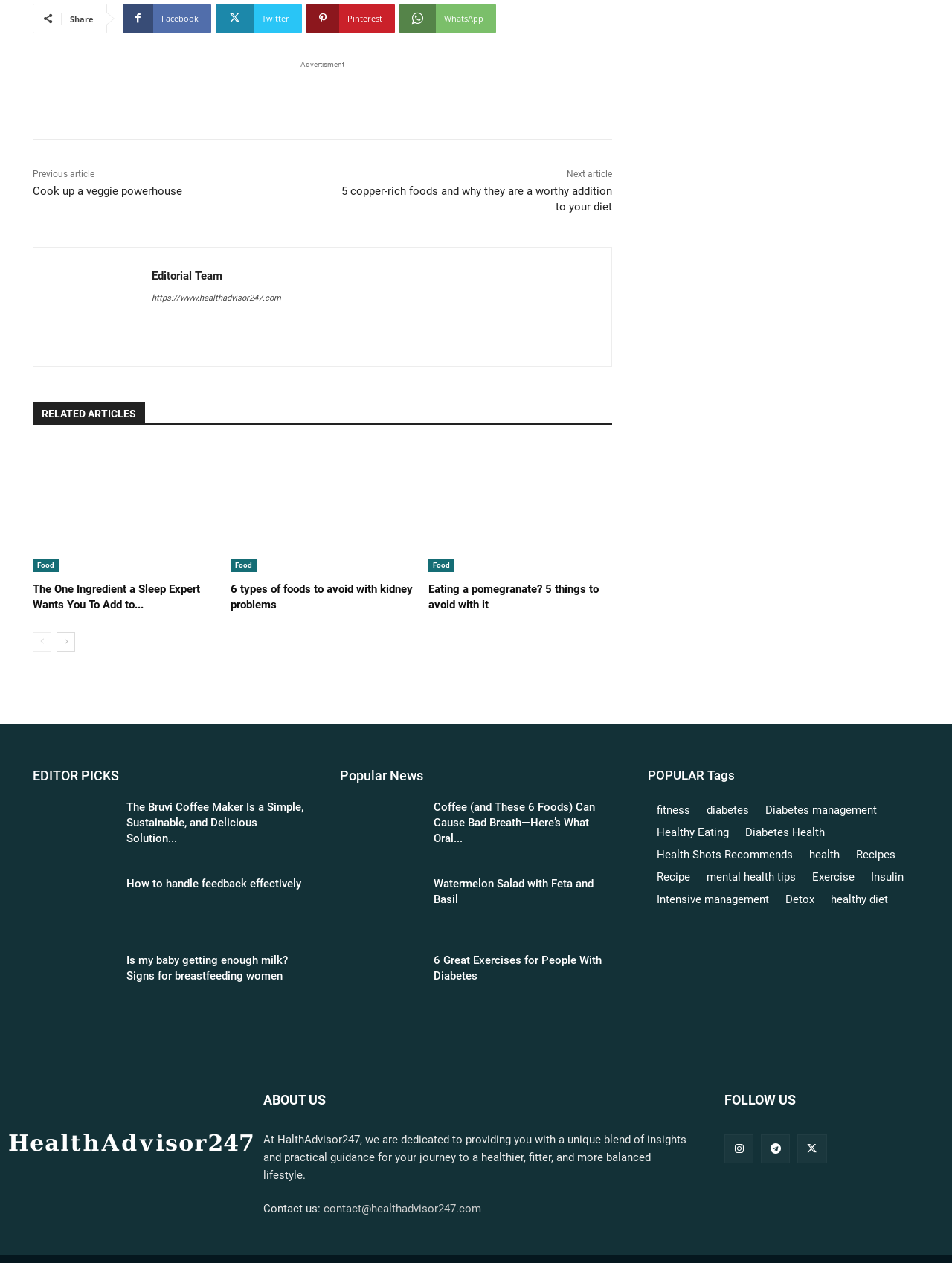Please examine the image and answer the question with a detailed explanation:
What is the name of the website?

The name of the website is mentioned in the 'ABOUT US' section, which states 'At HalthAdvisor247, we are dedicated to providing you with a unique blend of insights and practical guidance for your journey to a healthier, fitter, and more balanced lifestyle.' This suggests that the website is called HealthAdvisor247.